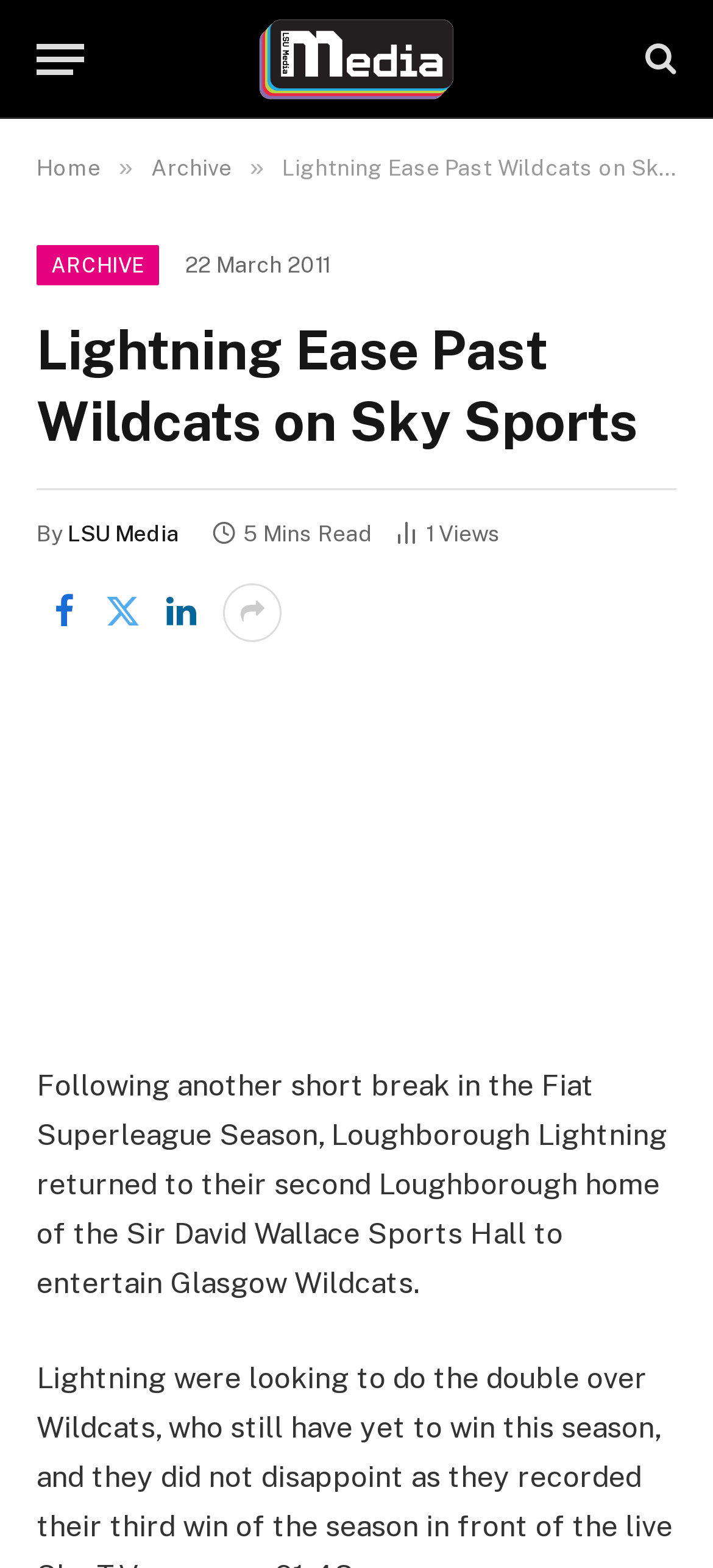Extract the primary header of the webpage and generate its text.

Lightning Ease Past Wildcats on Sky Sports